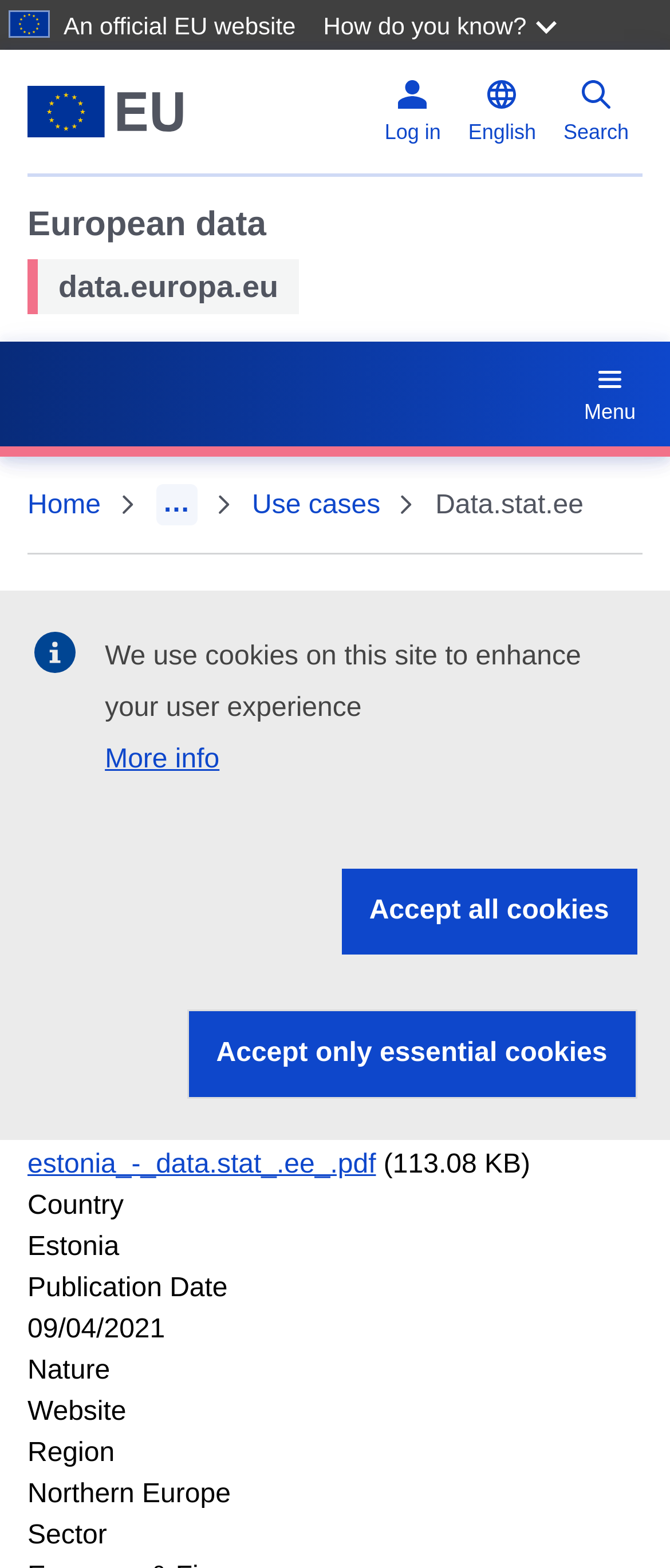Locate the bounding box coordinates of the clickable element to fulfill the following instruction: "Click the 'Menu' link". Provide the coordinates as four float numbers between 0 and 1 in the format [left, top, right, bottom].

[0.861, 0.227, 0.959, 0.276]